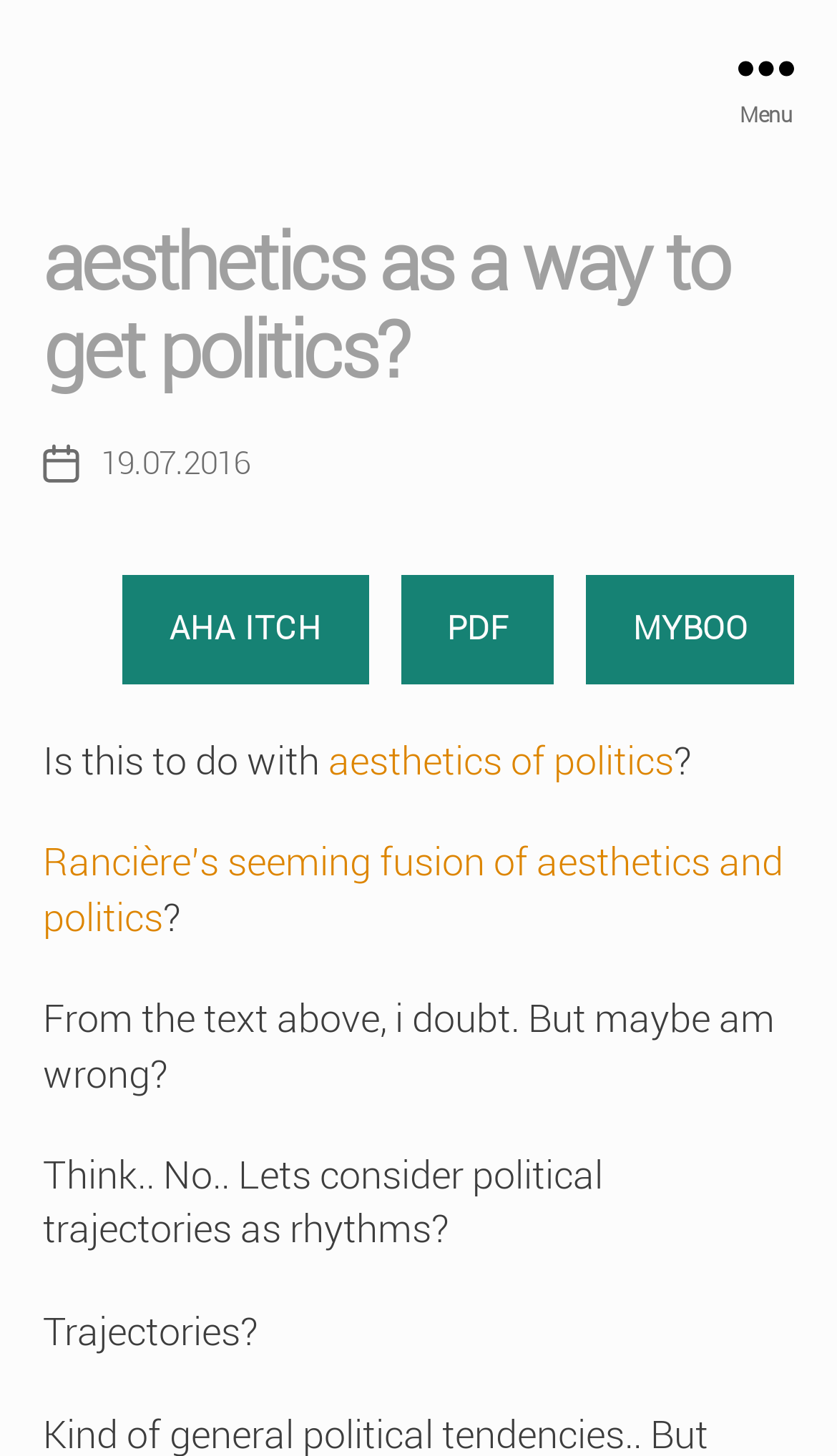Identify the bounding box of the HTML element described here: "aesthetics of politics". Provide the coordinates as four float numbers between 0 and 1: [left, top, right, bottom].

[0.392, 0.507, 0.805, 0.537]